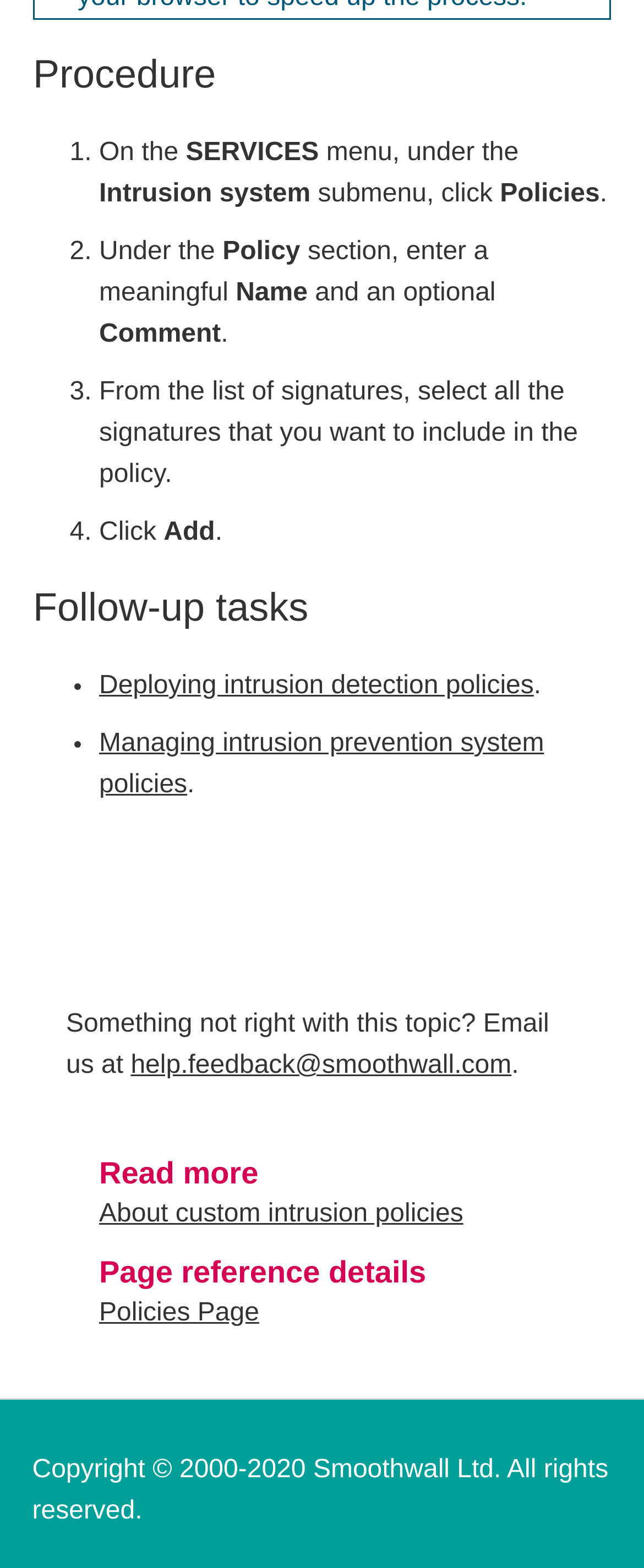Using the element description: "Deploying intrusion detection policies", determine the bounding box coordinates. The coordinates should be in the format [left, top, right, bottom], with values between 0 and 1.

[0.154, 0.427, 0.829, 0.445]